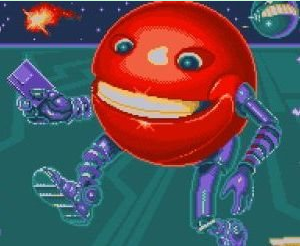Elaborate on the contents of the image in a comprehensive manner.

The image features a vibrant and whimsical character reminiscent of classic video game art. The character, primarily a large red sphere with a wide, cheerful smile, combines elements of both organic and robotic design, showcasing an endearing fusion of a face and mechanical limbs. This robotic figure sports blue eyes that gleam with curiosity, and its arms, complete with articulated joints, are positioned as if it is interacting with the environment, possibly holding a futuristic device. 

In the background, a space-themed environment is illustrated, complete with stars and planets, enhancing the playful atmosphere of the scene. The overall aesthetic harkens back to the vibrant graphics of retro video games, inviting viewers into a nostalgic and imaginative world. This character is associated with the game "Supaplex," suggesting a theme of adventure and challenge as it navigates through its colorful universe.